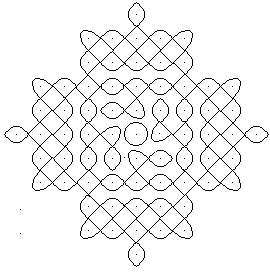Paint a vivid picture of the image with your description.

The image showcases an intricate kolam, a traditional South Indian floor painting characterized by its geometric designs. This symmetrical pattern features a series of interconnected loops and curves, arranged in a way that creates visual harmony and beauty. Kolams are often crafted from rice flour and are typically drawn in front of homes to welcome visitors and convey cultural significance. The use of dots as a mnemonic guide helps in creating elaborate and complex designs, contributing to the rich artistic heritage of South India.